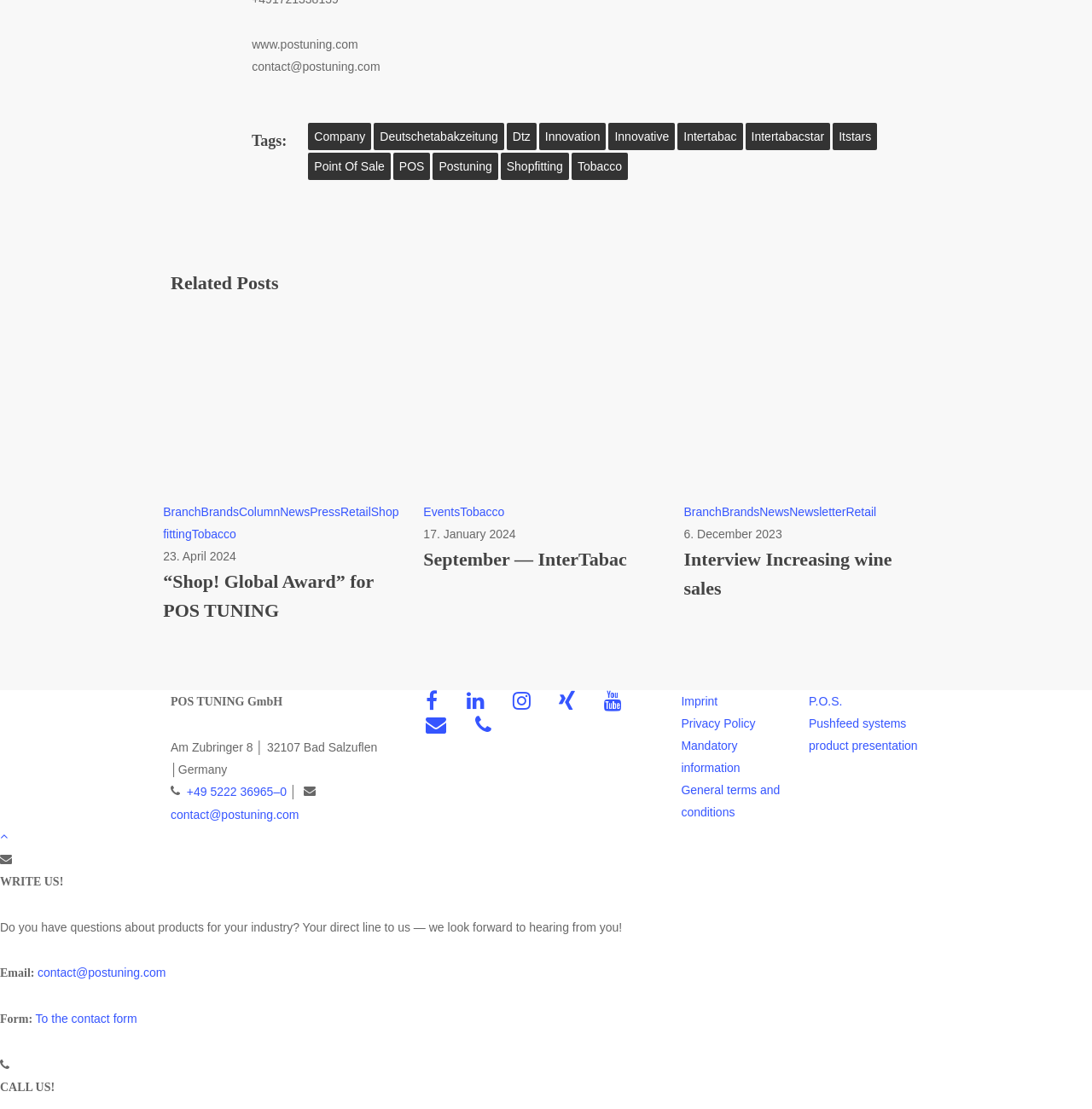Please specify the bounding box coordinates of the region to click in order to perform the following instruction: "Write to POS TUNING via email".

[0.034, 0.871, 0.152, 0.883]